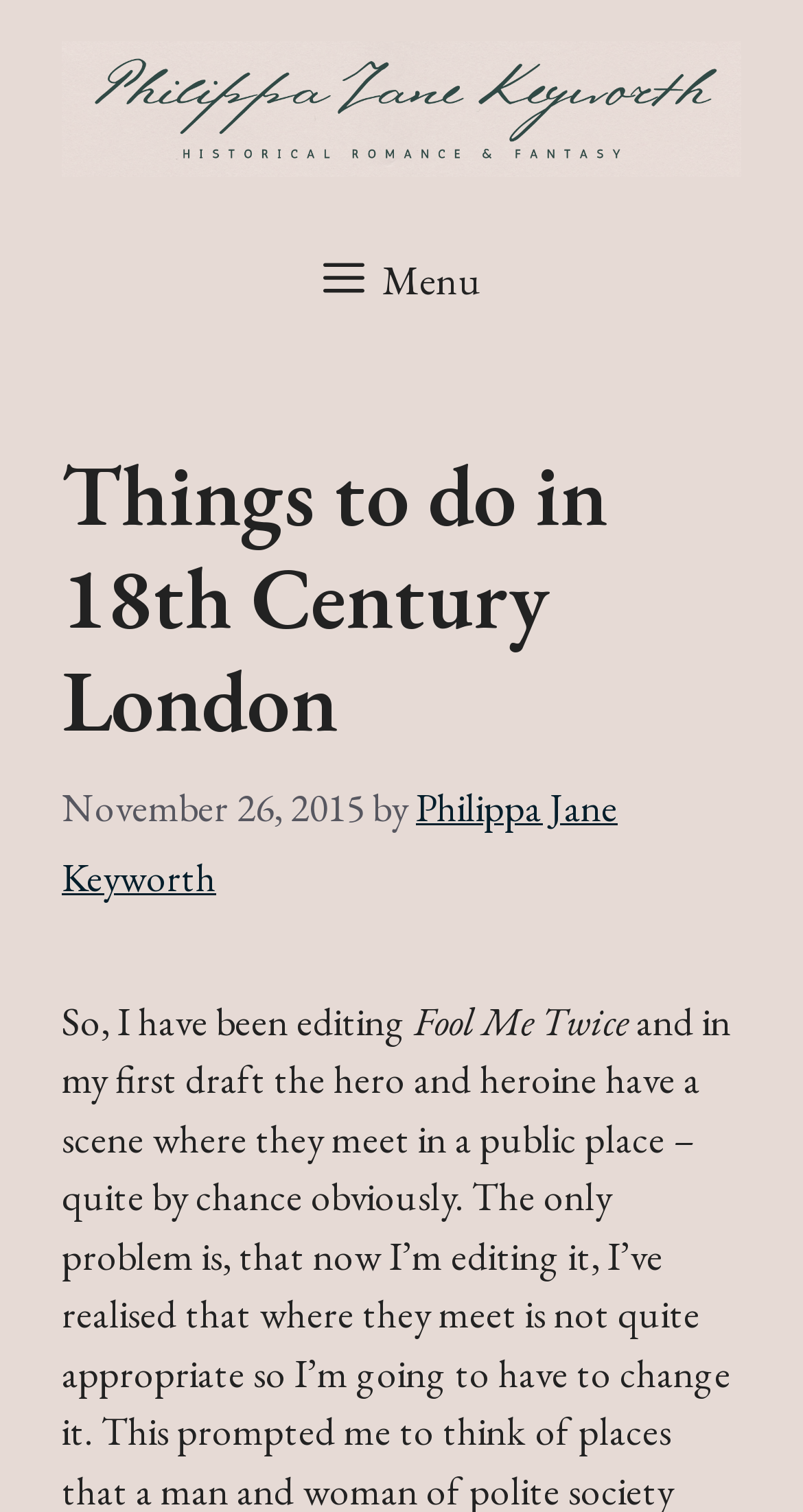What is the name of the book being edited?
Examine the webpage screenshot and provide an in-depth answer to the question.

The name of the book being edited can be found in the article section, where it is written as 'Fool Me Twice' in the text. This text is located below the publication date and author's name.